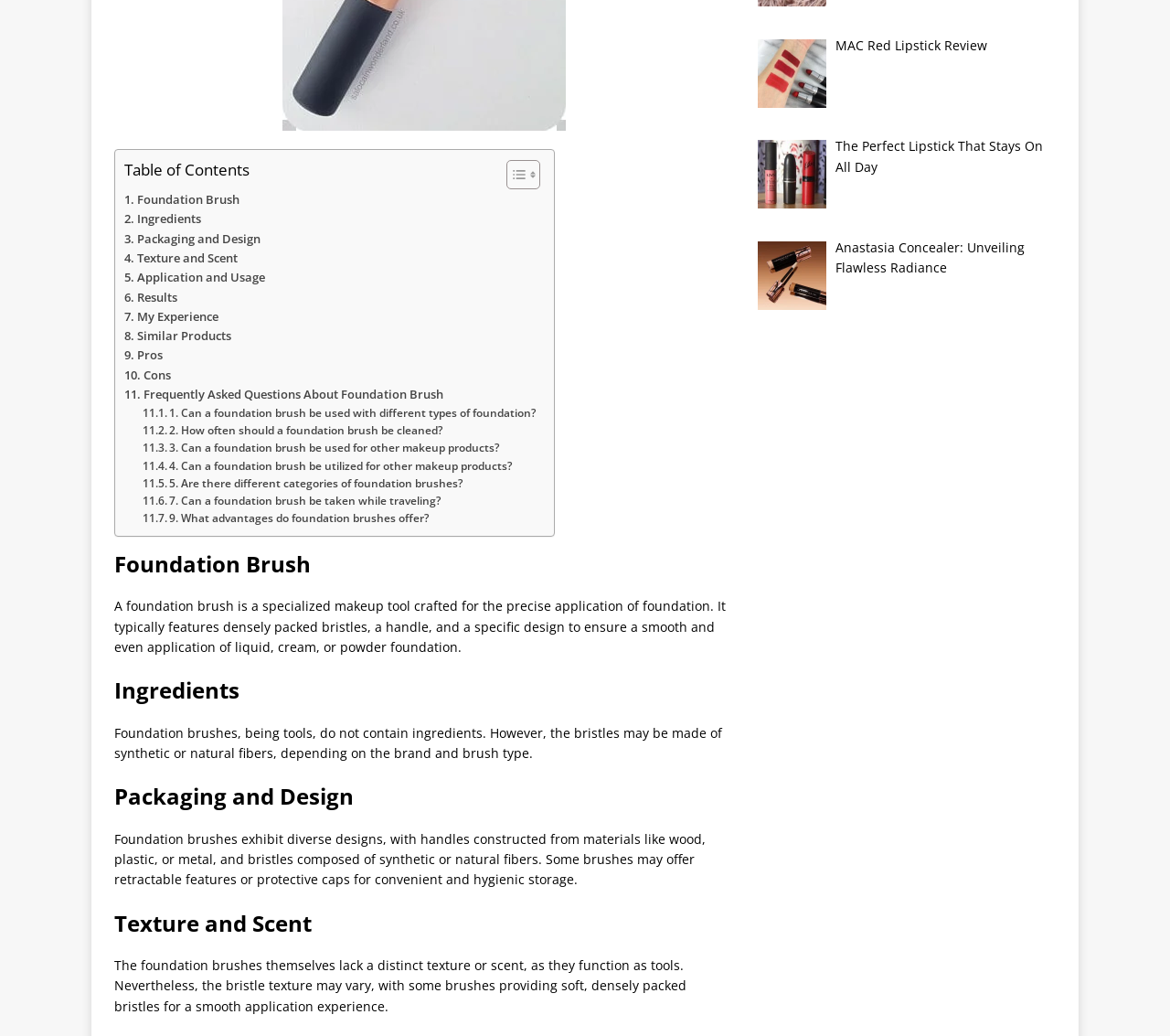Using the element description: "Pages", determine the bounding box coordinates. The coordinates should be in the format [left, top, right, bottom], with values between 0 and 1.

None